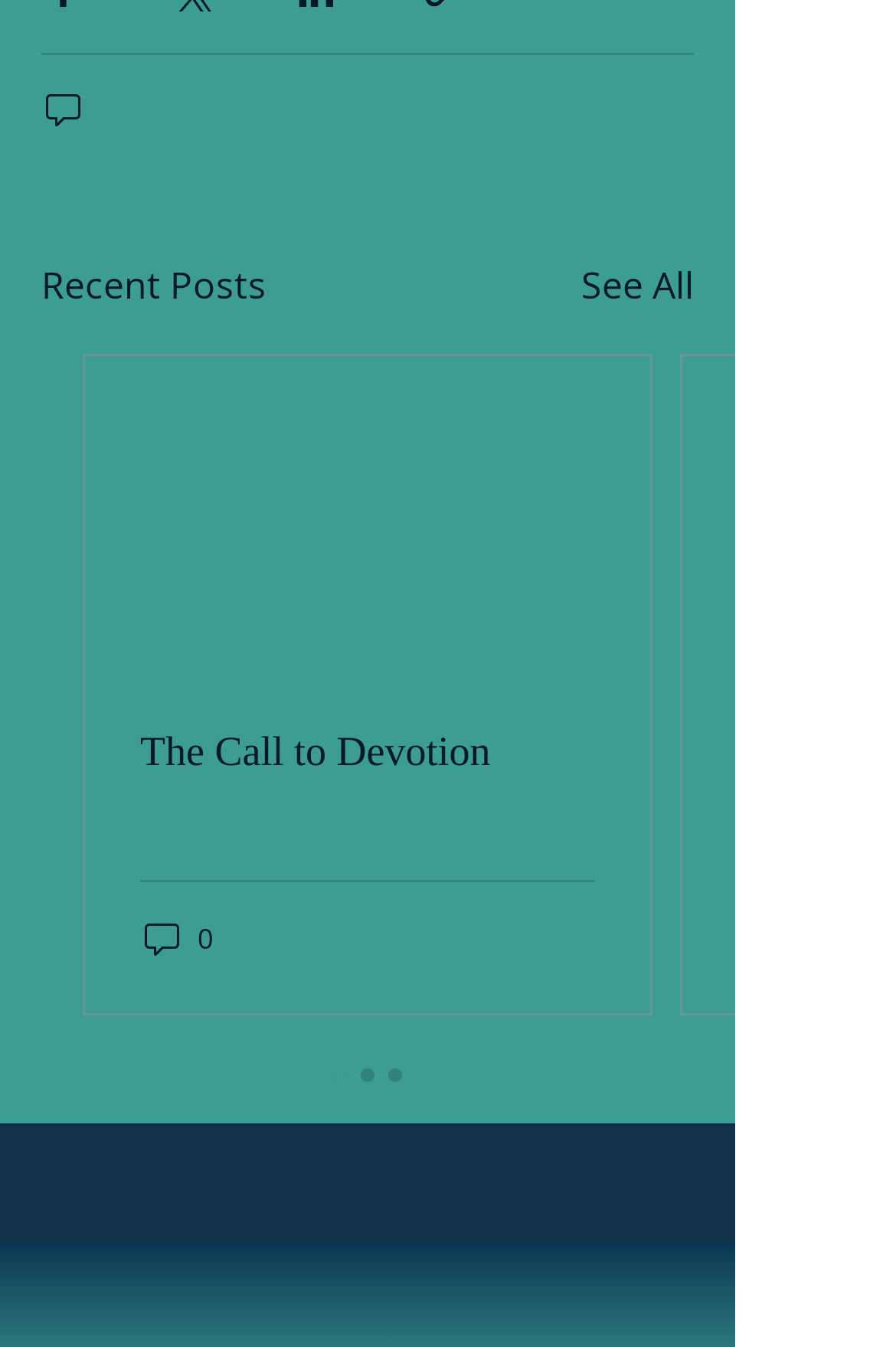Indicate the bounding box coordinates of the clickable region to achieve the following instruction: "View recent posts."

[0.046, 0.191, 0.297, 0.232]